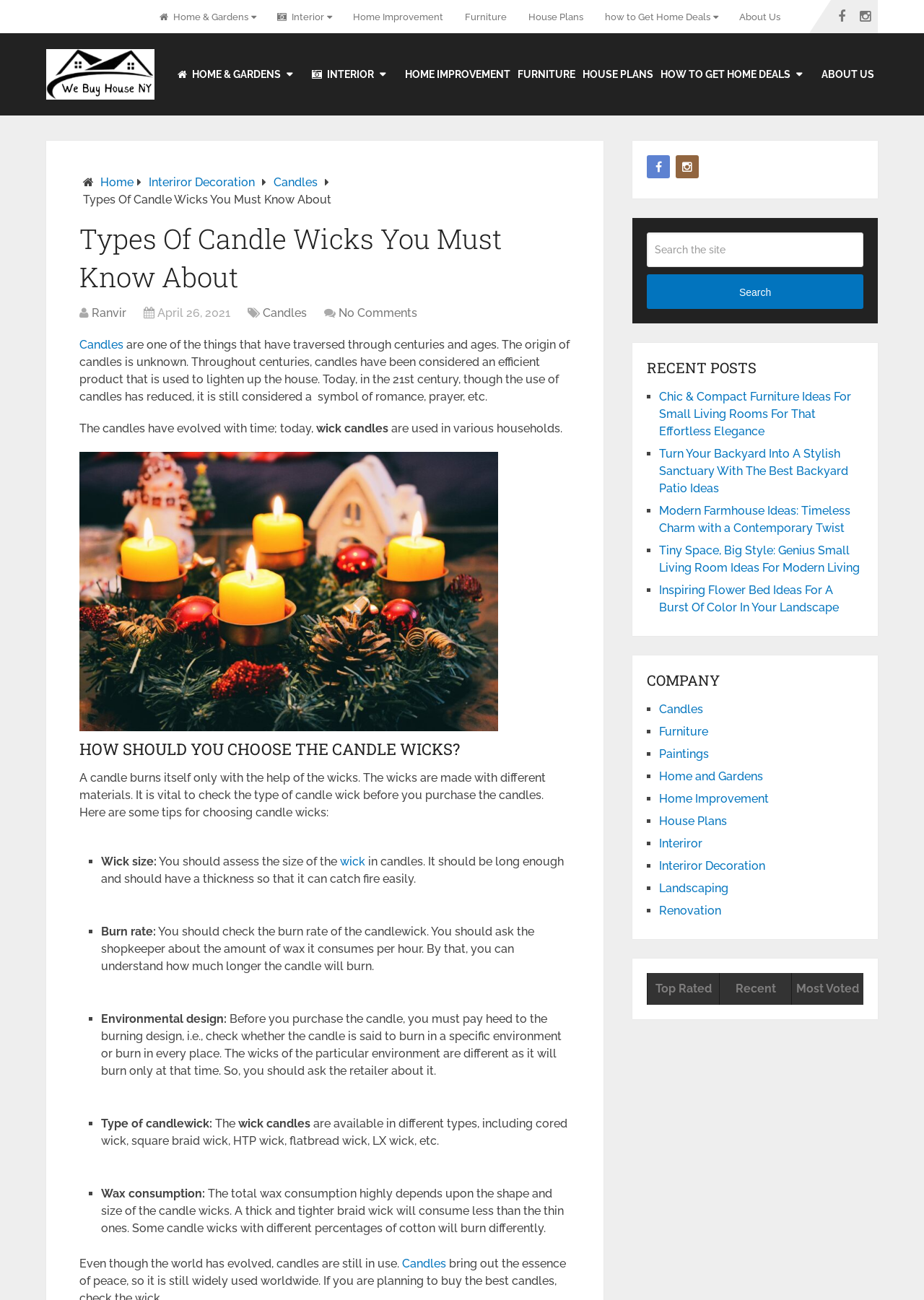What is the author of the article?
Identify the answer in the screenshot and reply with a single word or phrase.

Ranvir